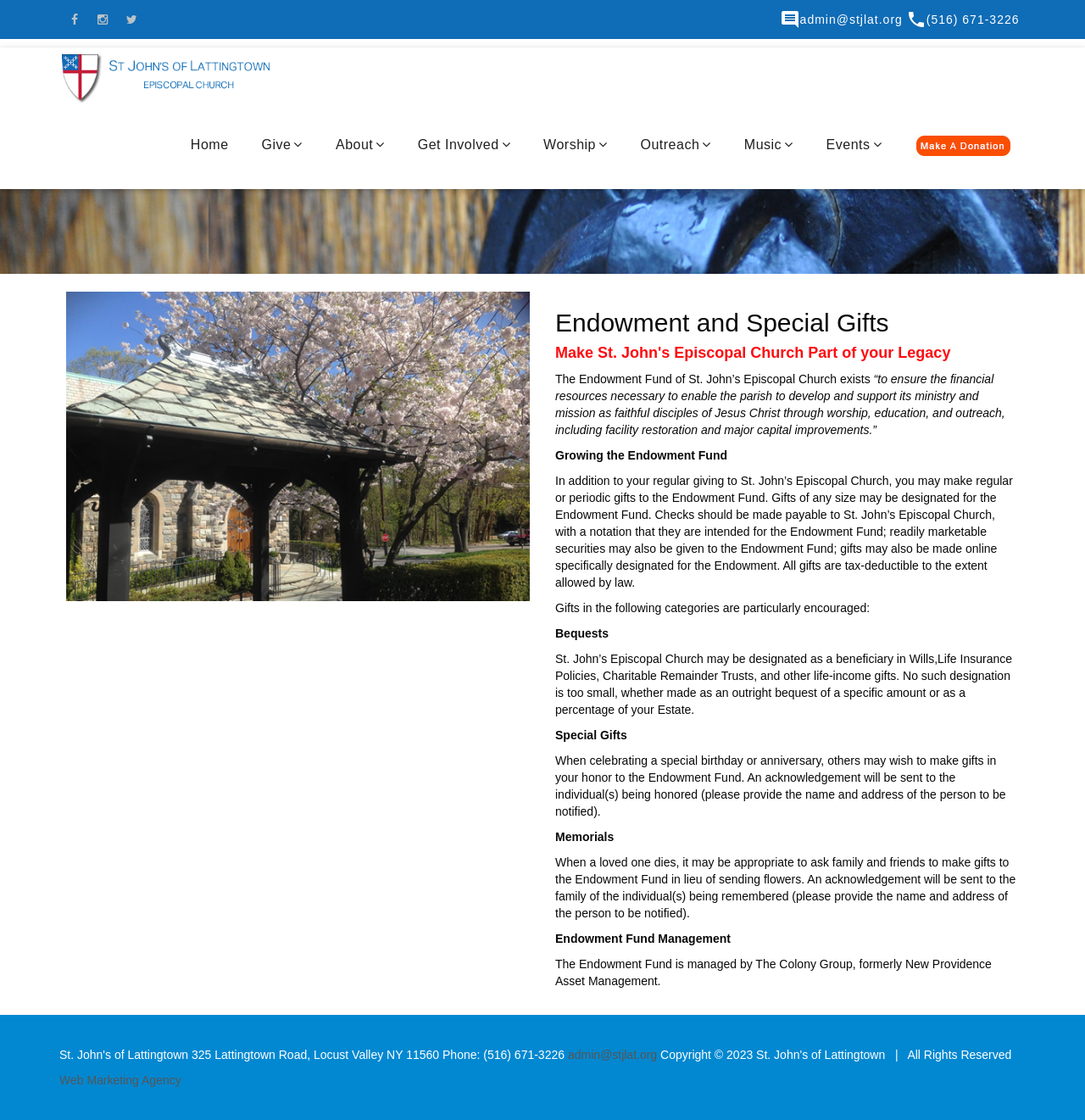Find the bounding box coordinates of the UI element according to this description: "Events".

[0.752, 0.092, 0.822, 0.169]